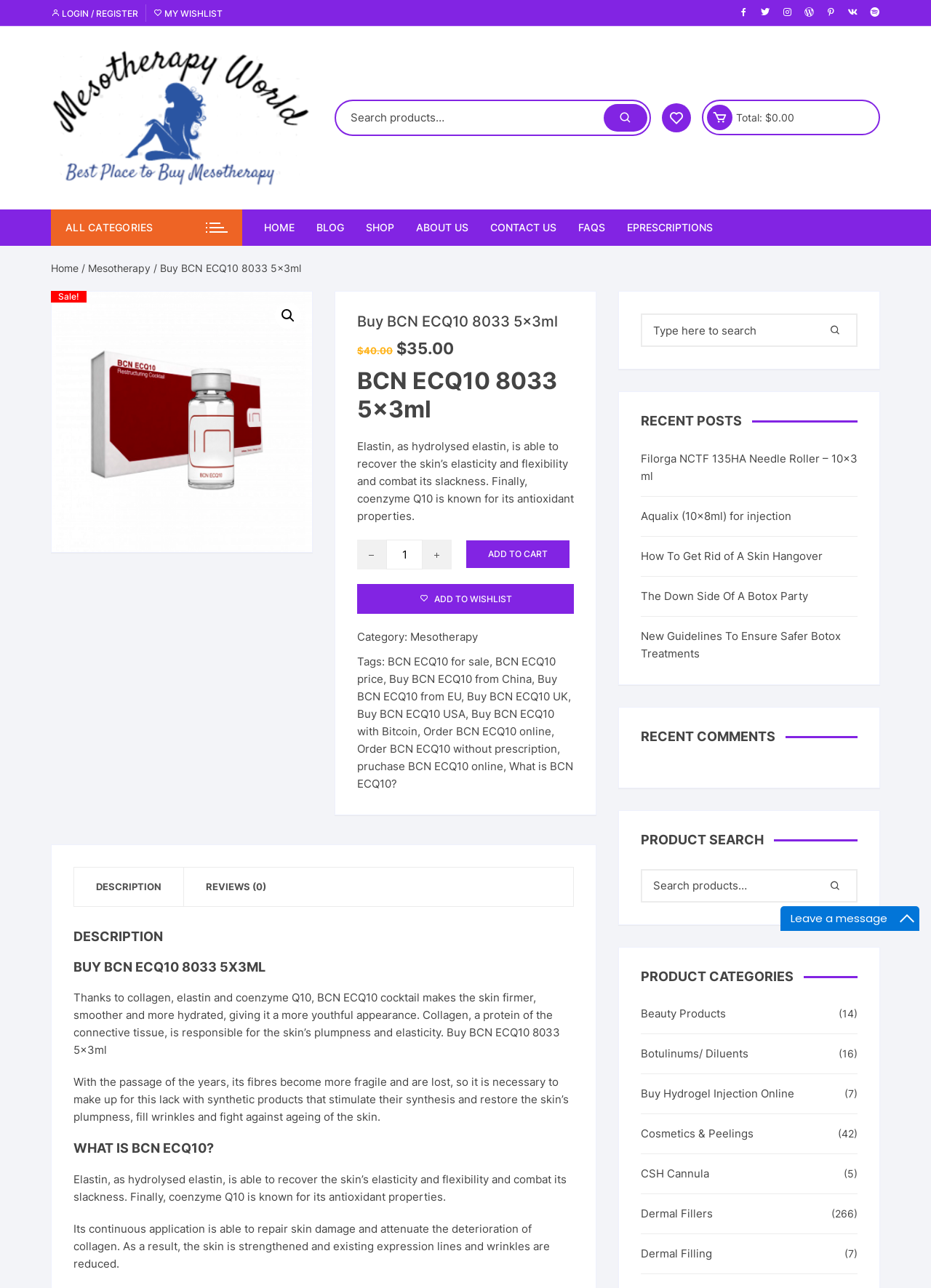What is the category of the product?
Please give a detailed answer to the question using the information shown in the image.

I found the category of the product by looking at the link element with the text 'Mesotherapy', which is located near the product description and suggests that it is the category of the product.